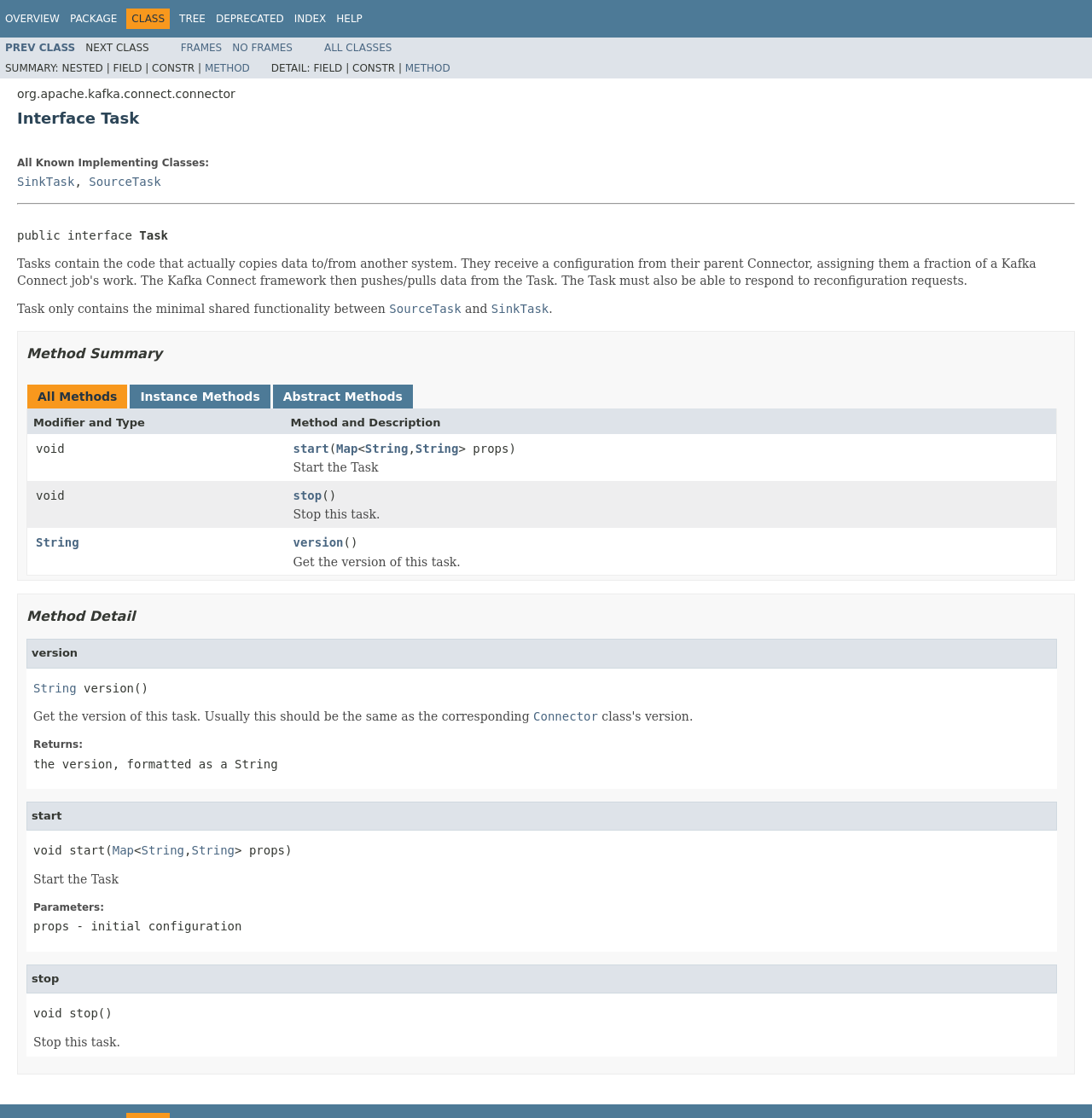What is the purpose of the 'start' method?
Answer the question with a detailed explanation, including all necessary information.

The purpose of the 'start' method is to 'Start the Task', which can be found in the 'Method Summary' table, in the row corresponding to the 'start' method.